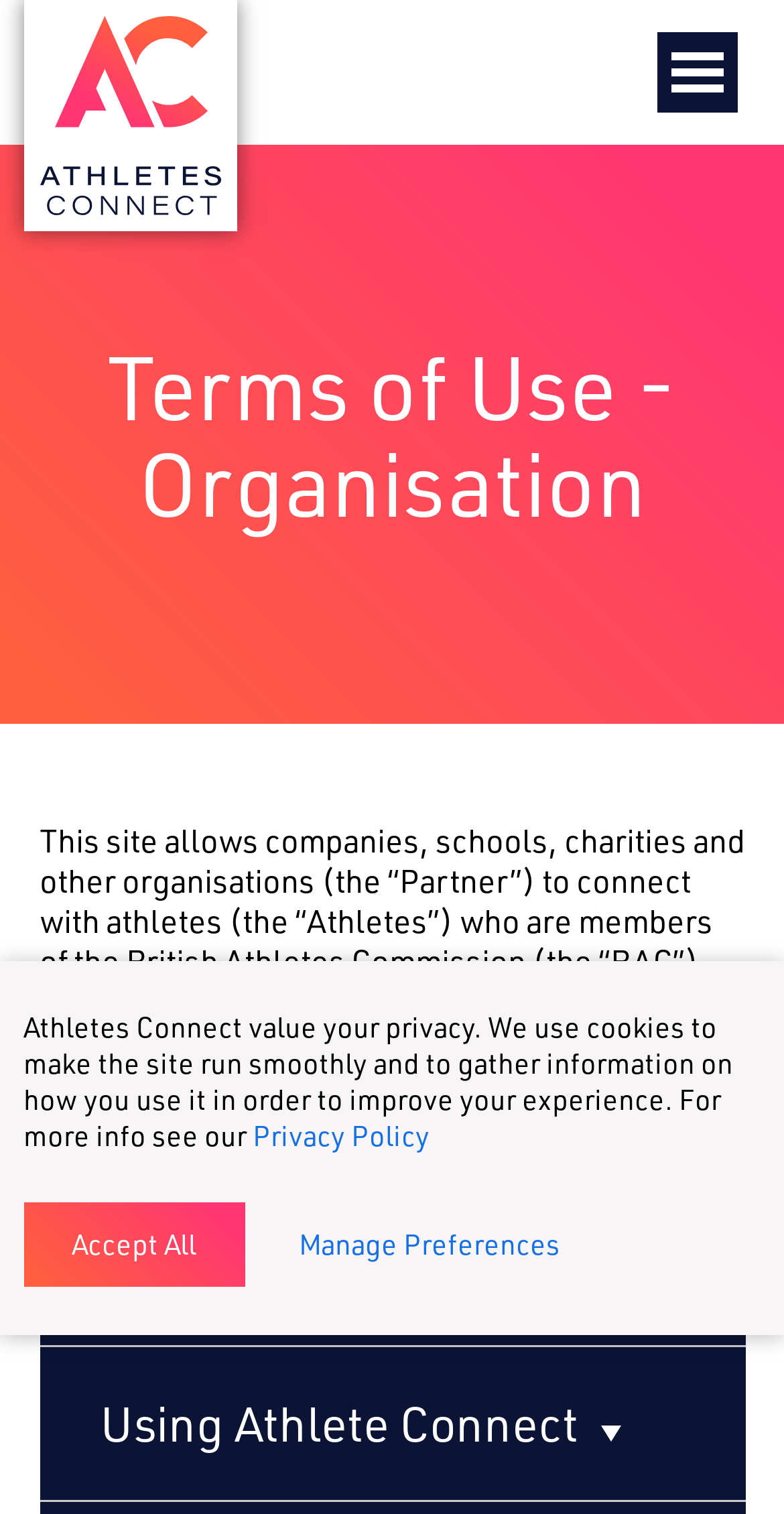What is the purpose of cookies on the site?
Based on the image, give a one-word or short phrase answer.

Improve user experience